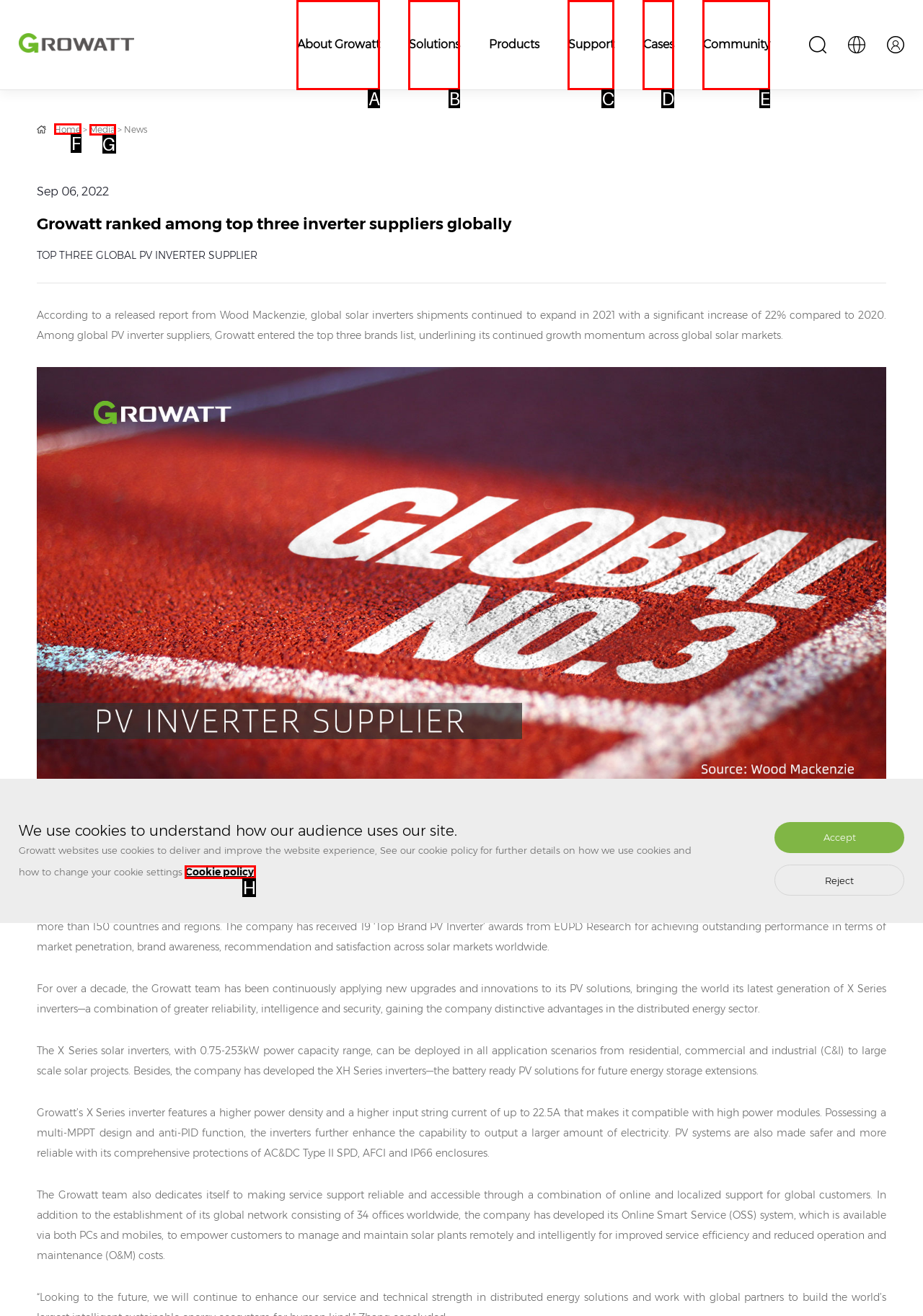Determine which option should be clicked to carry out this task: Click the 'Home' link
State the letter of the correct choice from the provided options.

F